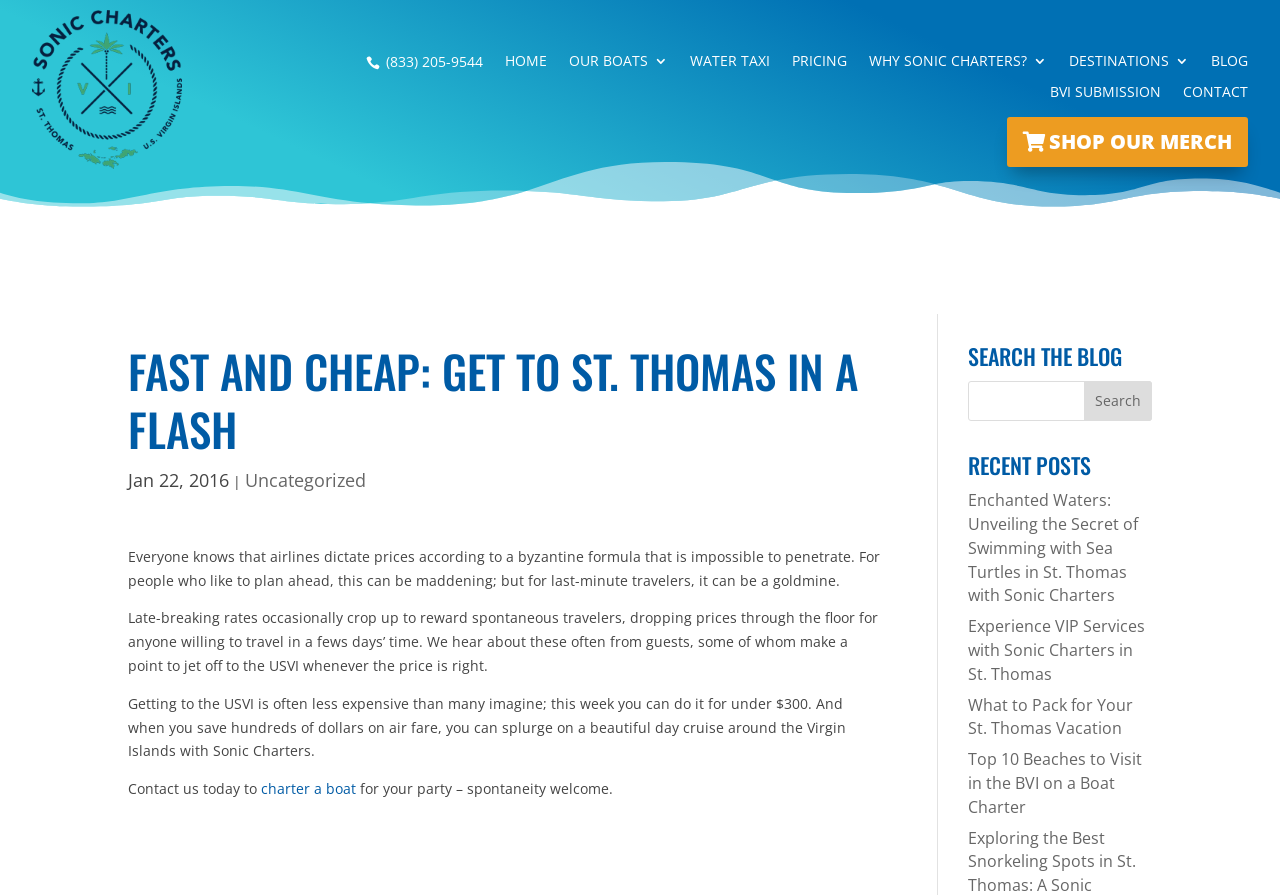Find the headline of the webpage and generate its text content.

FAST AND CHEAP: GET TO ST. THOMAS IN A FLASH